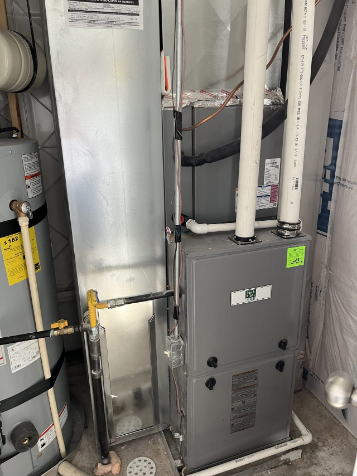What is the purpose of the ventilation duct?
Give a detailed and exhaustive answer to the question.

The shiny, metallic ventilation duct is situated to the left of the furnace, indicating its role in the larger heating, ventilation, and air conditioning setup, which is crucial for climate control.